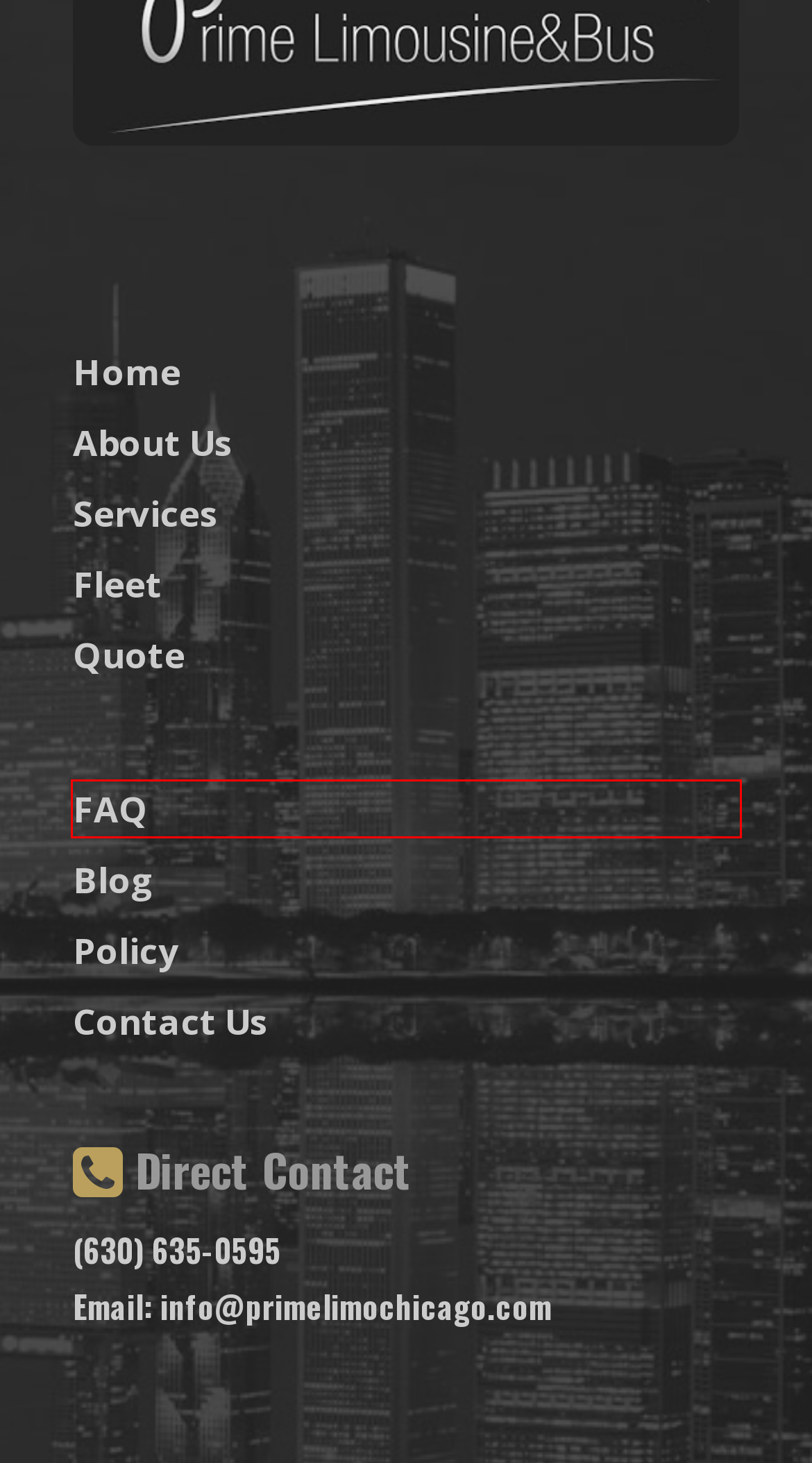You have a screenshot of a webpage with a red bounding box highlighting a UI element. Your task is to select the best webpage description that corresponds to the new webpage after clicking the element. Here are the descriptions:
A. FAQ - Charter Bus Services, Motor Coach, Shuttle Bus Services Chicago
B. Policy - Prime Limousine & Bus Transportation. Chicago
C. Bus Group Transportation - Prime Limousine & Bus Transportation. Chicago
D. Limo Bus Rental Fleet, Charter Bus in Chicago
E. Primelimo Chicago, Coach Bus Services
F. Chicago’s Prime Limousine & Bus | Limousine & Bus Service In Chicagoland
G. Blog - Prime Limousine & Bus Transportation. Chicago
H. About Us - Prime Limousine & Bus Transportation. Chicago

A